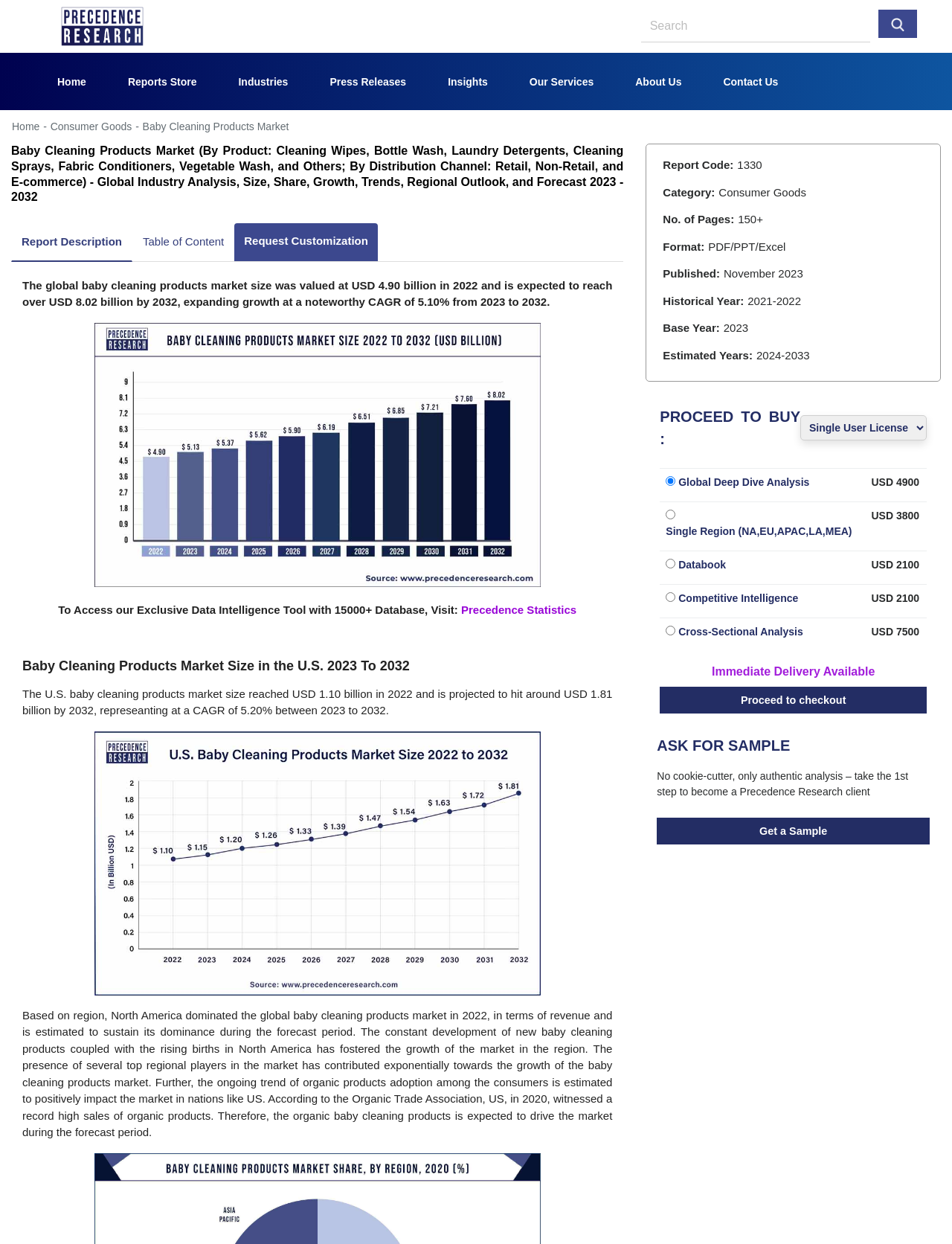Find the coordinates for the bounding box of the element with this description: "name="q" placeholder="Search"".

[0.673, 0.008, 0.914, 0.034]